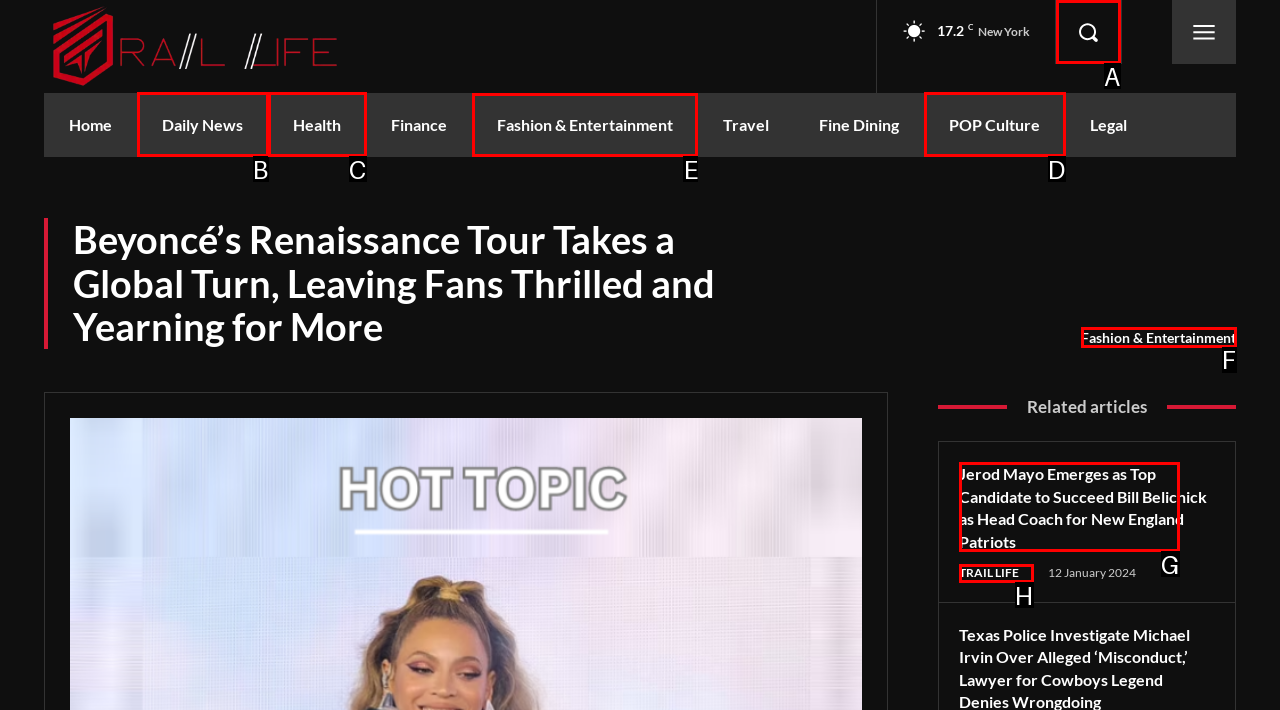Determine the HTML element to click for the instruction: Go to the Fashion & Entertainment page.
Answer with the letter corresponding to the correct choice from the provided options.

E